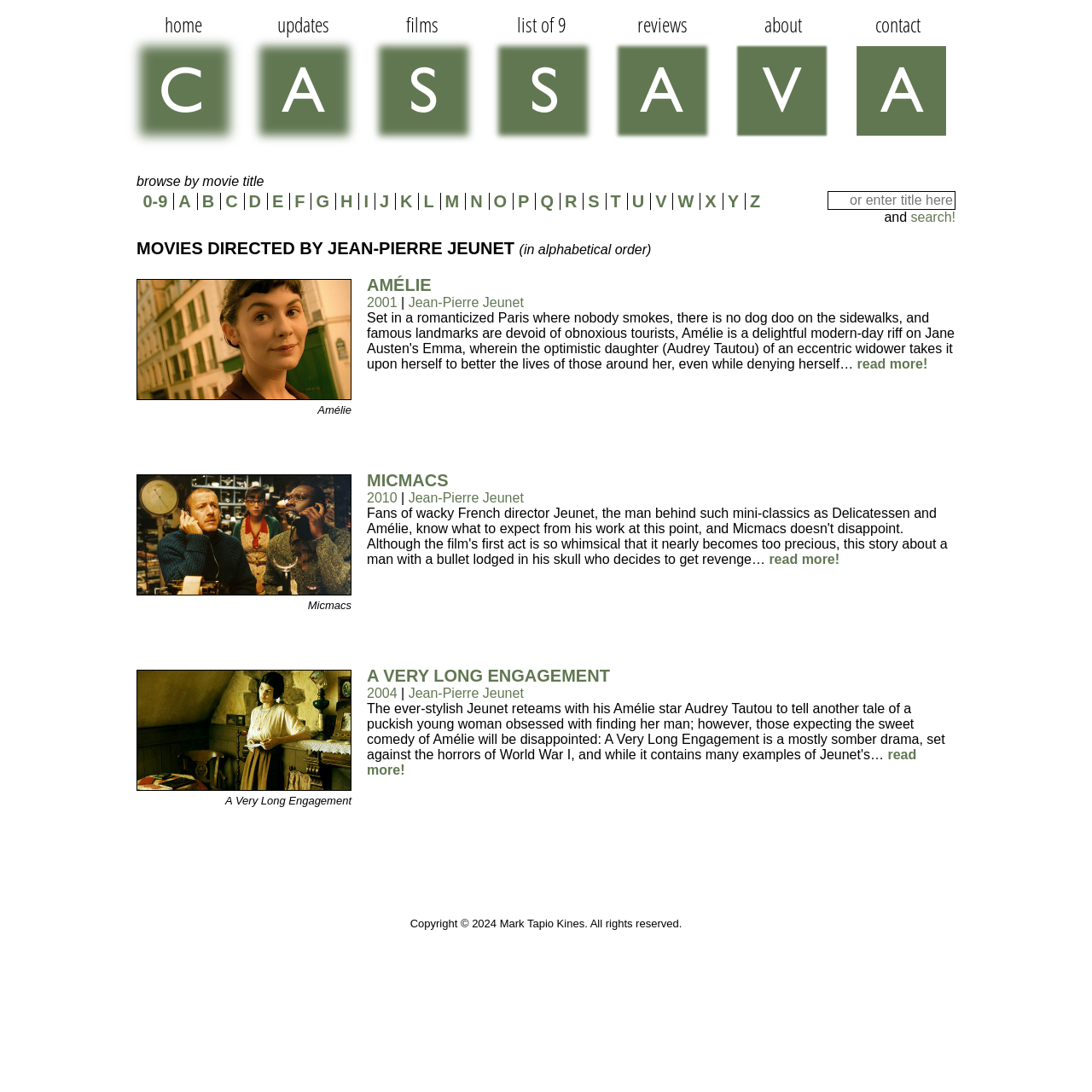What is the director's name of the movies listed?
Using the image, elaborate on the answer with as much detail as possible.

I looked at the information provided for each movie and found that the director's name is consistently listed as Jean-Pierre Jeunet.